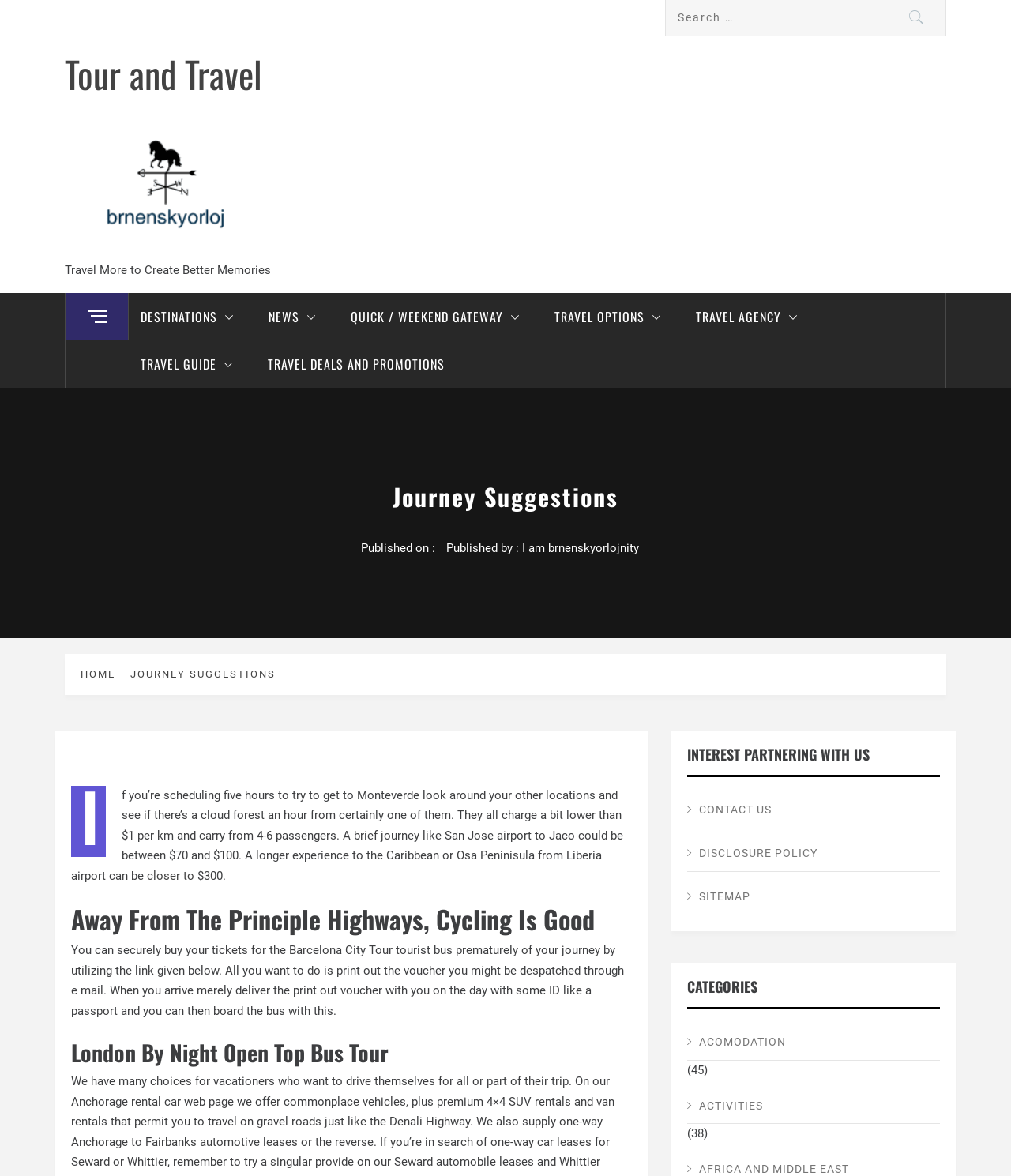Refer to the screenshot and answer the following question in detail:
What is the purpose of the 'Published on' and 'Published by' sections?

The 'Published on' and 'Published by' sections are located at the top of the main content section, and they provide metadata about the article, such as the publication date and the author. This suggests that the website is a blog or a news website that publishes articles on a regular basis.